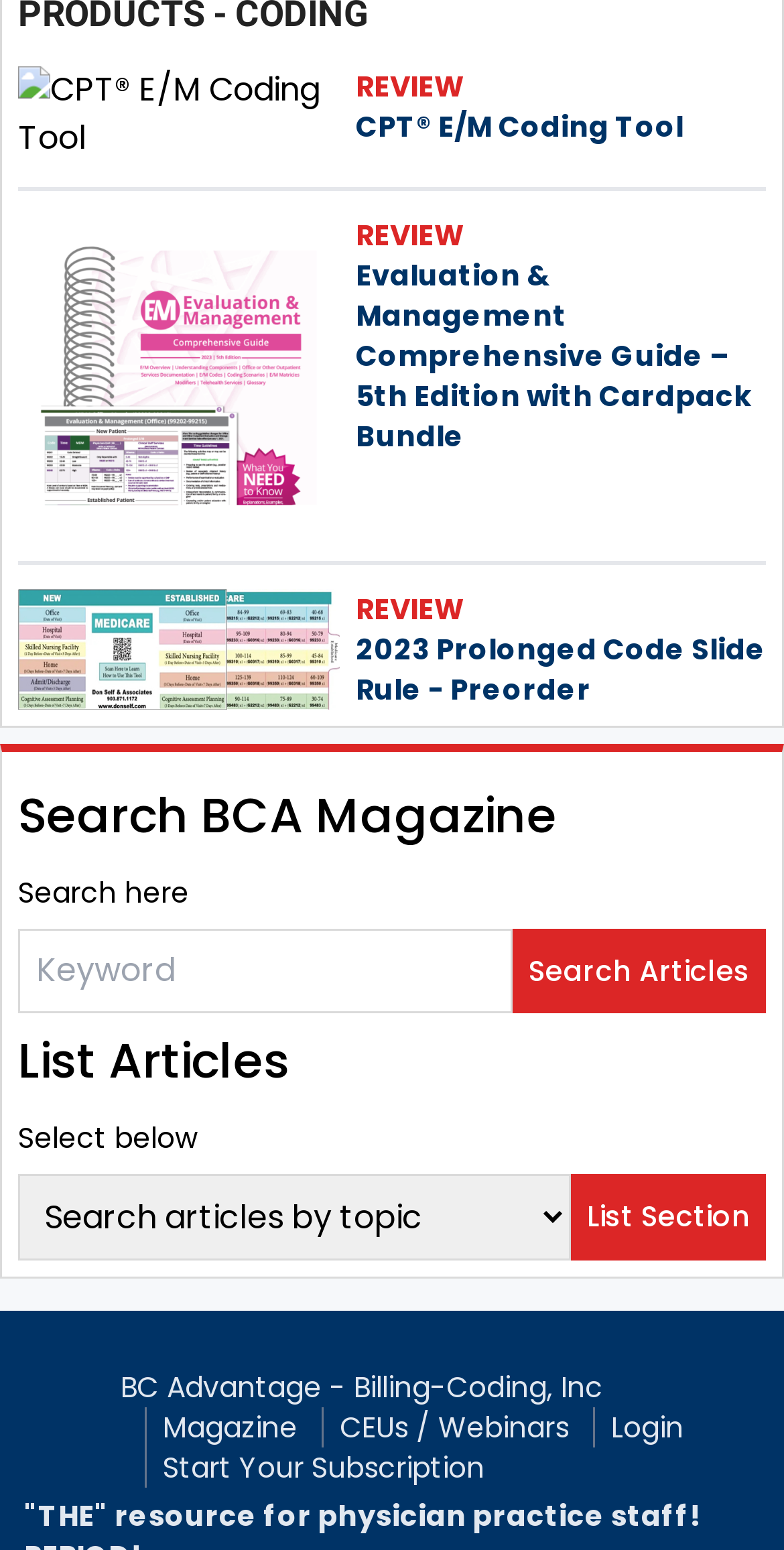Can you find the bounding box coordinates for the element to click on to achieve the instruction: "Go to the BC Advantage page"?

[0.154, 0.882, 0.769, 0.908]